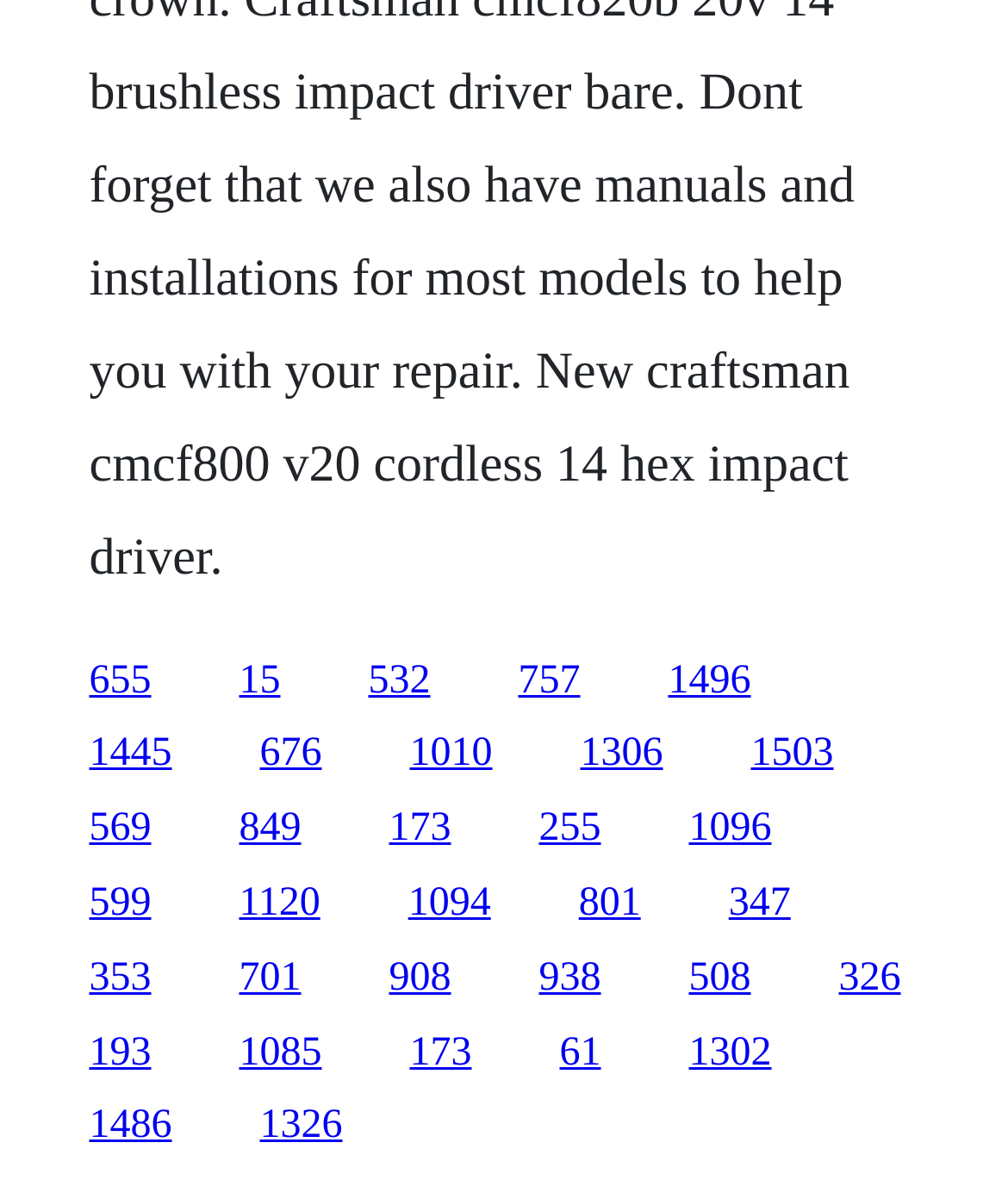Answer in one word or a short phrase: 
What is the vertical position of the link '655' relative to the link '15'?

Above